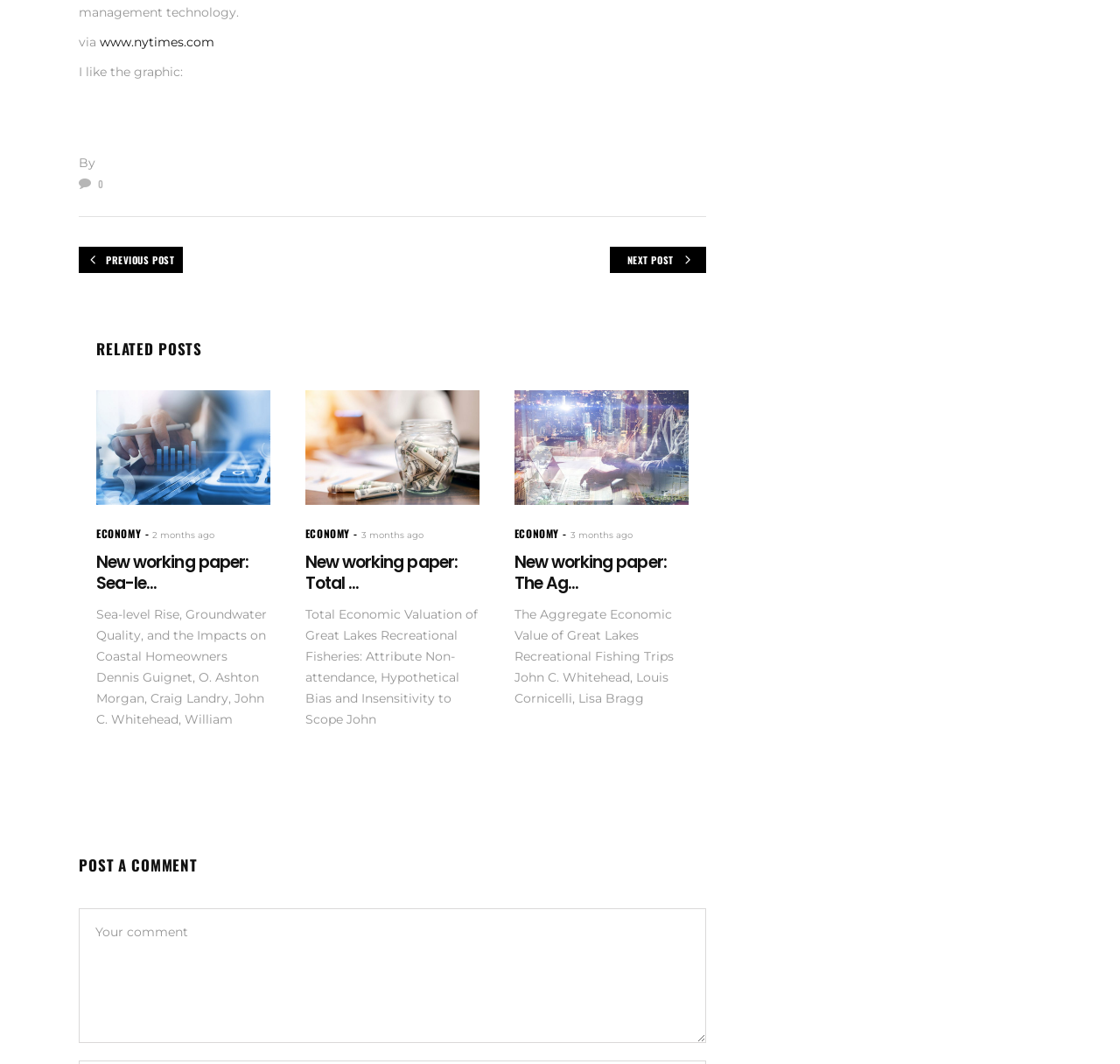What is the title of the third post?
Can you offer a detailed and complete answer to this question?

The third post has a heading with the text 'New working paper: The Aggregate Economic Value of Great Lakes Recreational Fishing Trips' which is the title of the post.